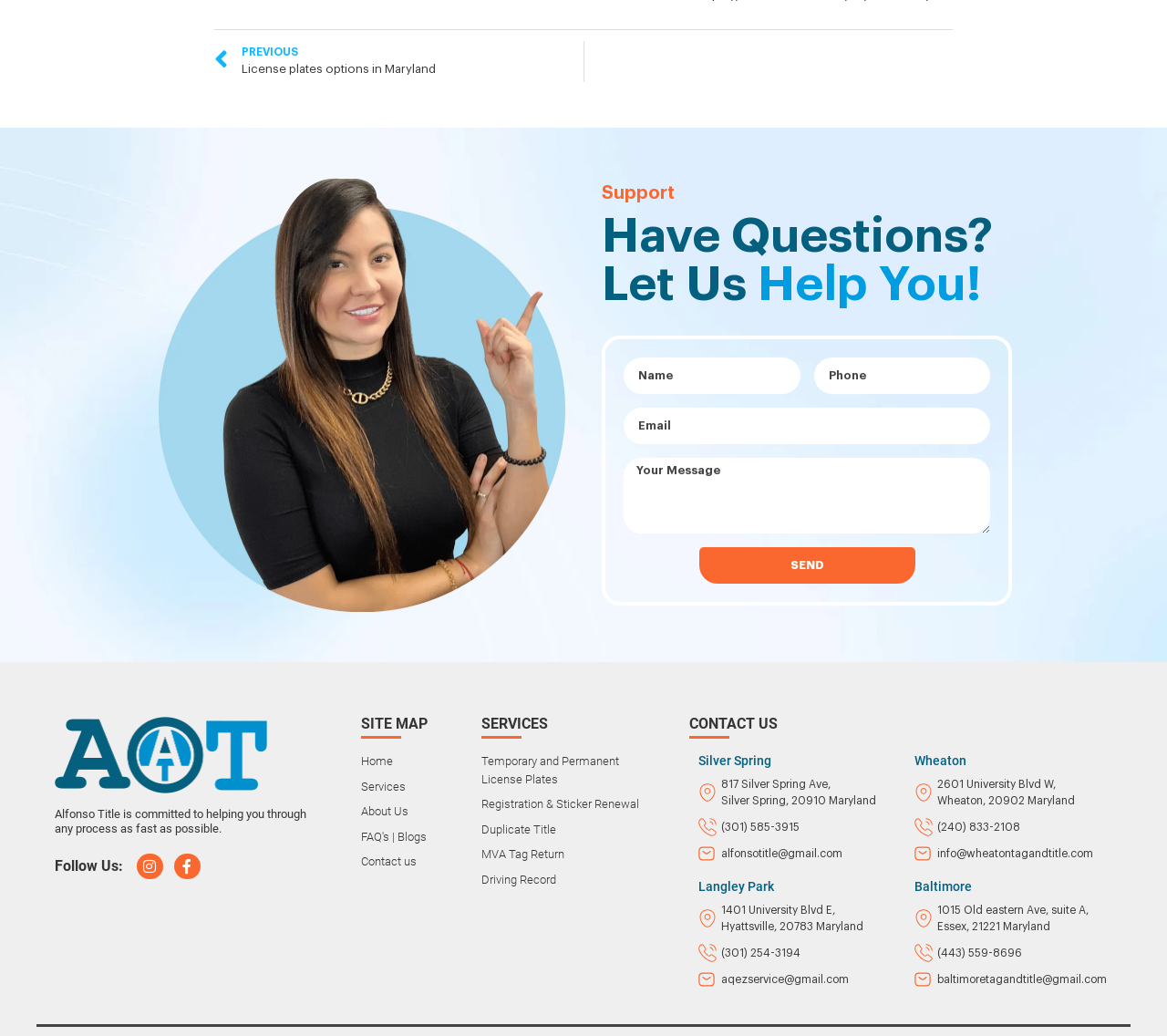Provide a single word or phrase to answer the given question: 
How many locations does Alfonso Title have?

Three